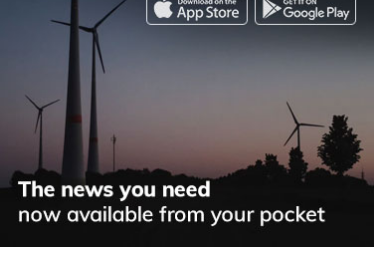What is the purpose of the icons in the top corners?
Look at the image and answer with only one word or phrase.

To download the app